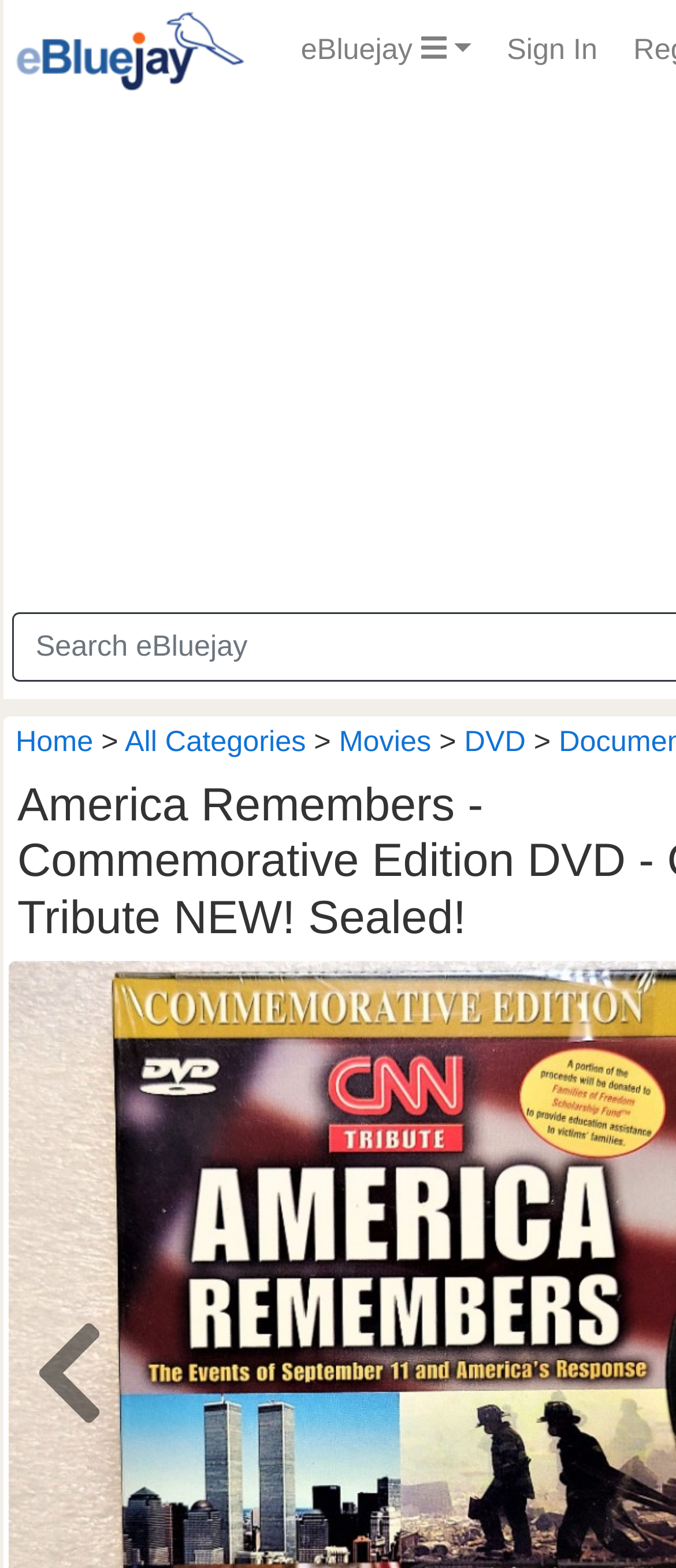Please provide the bounding box coordinate of the region that matches the element description: Sign In(current). Coordinates should be in the format (top-left x, top-left y, bottom-right x, bottom-right y) and all values should be between 0 and 1.

[0.726, 0.009, 0.908, 0.056]